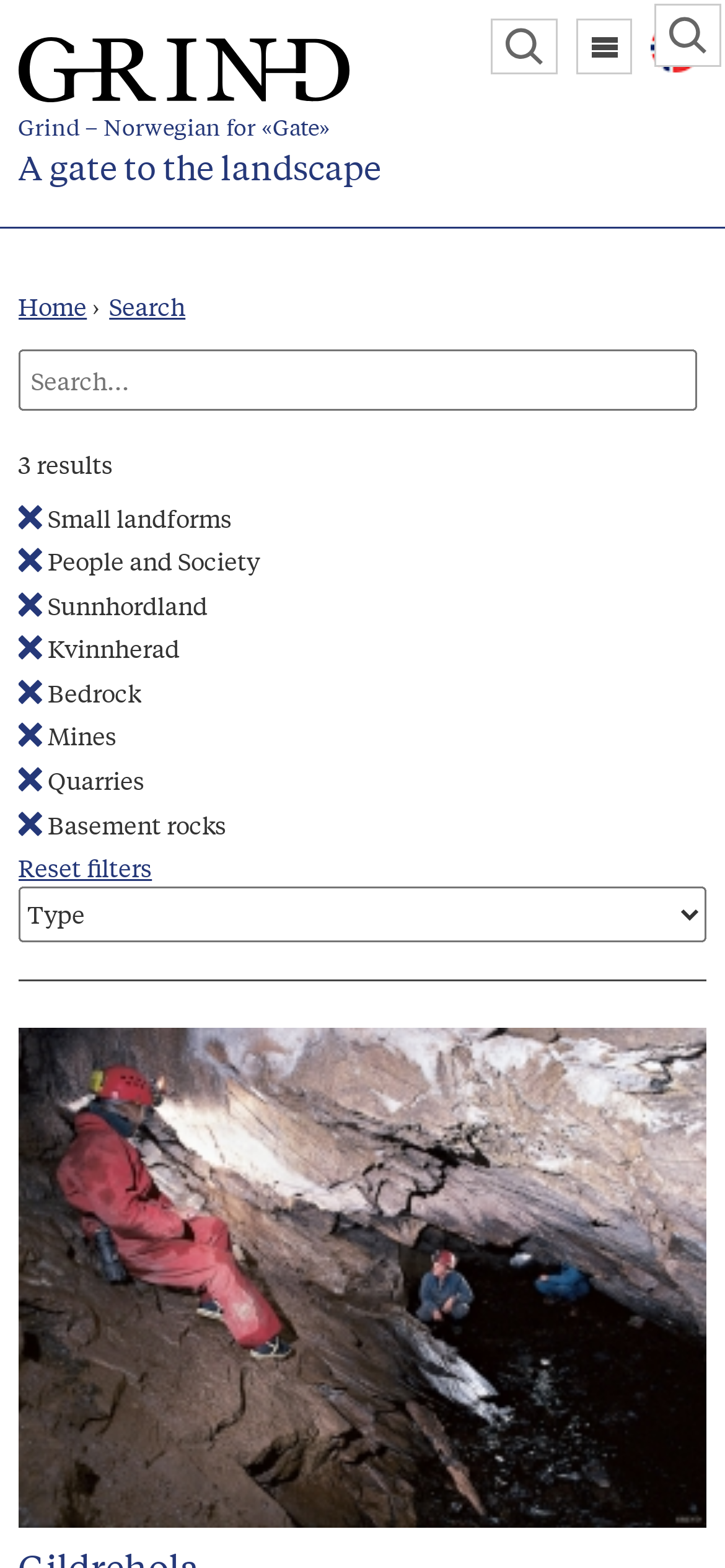What is the text of the heading above the search form?
Respond with a short answer, either a single word or a phrase, based on the image.

Search form